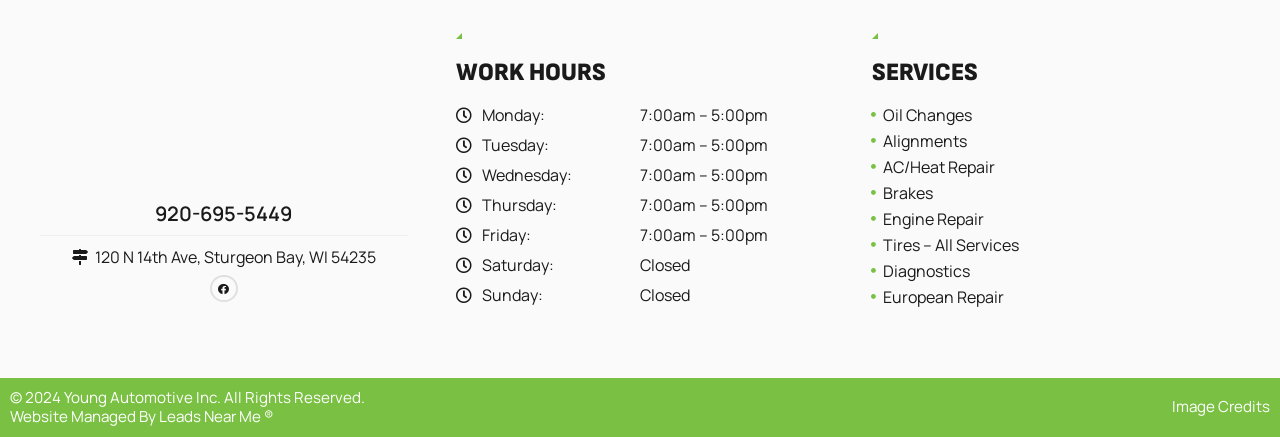Please use the details from the image to answer the following question comprehensively:
What services does the business offer?

I found the services offered by the business by looking at the 'SERVICES' section of the page, where it lists various services such as Oil Changes, Alignments, AC/Heat Repair, and more.